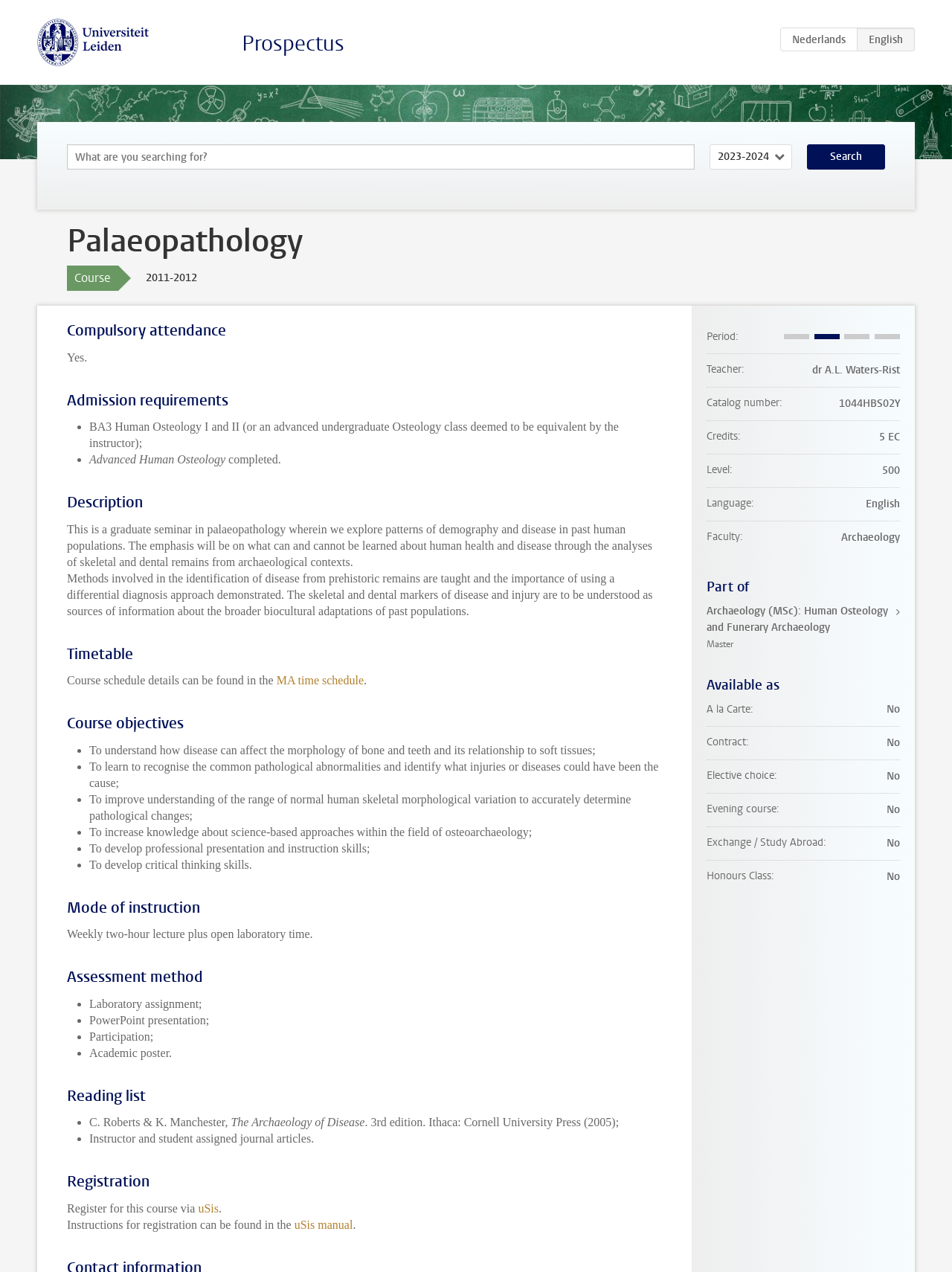Describe all the key features and sections of the webpage thoroughly.

The webpage is about a course prospectus for Palaeopathology at Universiteit Leiden. At the top, there is a logo of Universiteit Leiden, accompanied by a link to the university's website. Below the logo, there are several links, including "Prospectus" and "NL/Nederlands", which suggests that the webpage is part of a larger website with multiple sections and languages.

The main content of the webpage is divided into several sections, each with a clear heading. The first section is about the course description, which explains that the course is a graduate seminar in palaeopathology that explores patterns of demography and disease in past human populations. The section also outlines the methods involved in identifying disease from prehistoric remains and the importance of using a differential diagnosis approach.

Below the course description, there are sections on compulsory attendance, admission requirements, and course objectives. The admission requirements section lists several prerequisites, including BA3 Human Osteology I and II, and Advanced Human Osteology. The course objectives section outlines several goals, including understanding how disease affects bone and teeth morphology, recognizing pathological abnormalities, and improving understanding of normal human skeletal morphological variation.

The webpage also includes sections on the timetable, course schedule, mode of instruction, assessment method, and reading list. The timetable section provides a link to the MA time schedule, while the assessment method section lists several evaluation criteria, including laboratory assignments, PowerPoint presentations, participation, and academic posters. The reading list section includes several references, including a book titled "The Archaeology of Disease" and instructor-assigned journal articles.

At the bottom of the webpage, there is a section on registration, which provides instructions on how to register for the course via uSis, a registration system. There is also a description list that provides additional information about the course, including the period, teacher, catalog number, and credits.

Overall, the webpage provides a detailed overview of the Palaeopathology course at Universiteit Leiden, including its objectives, requirements, and assessment methods.